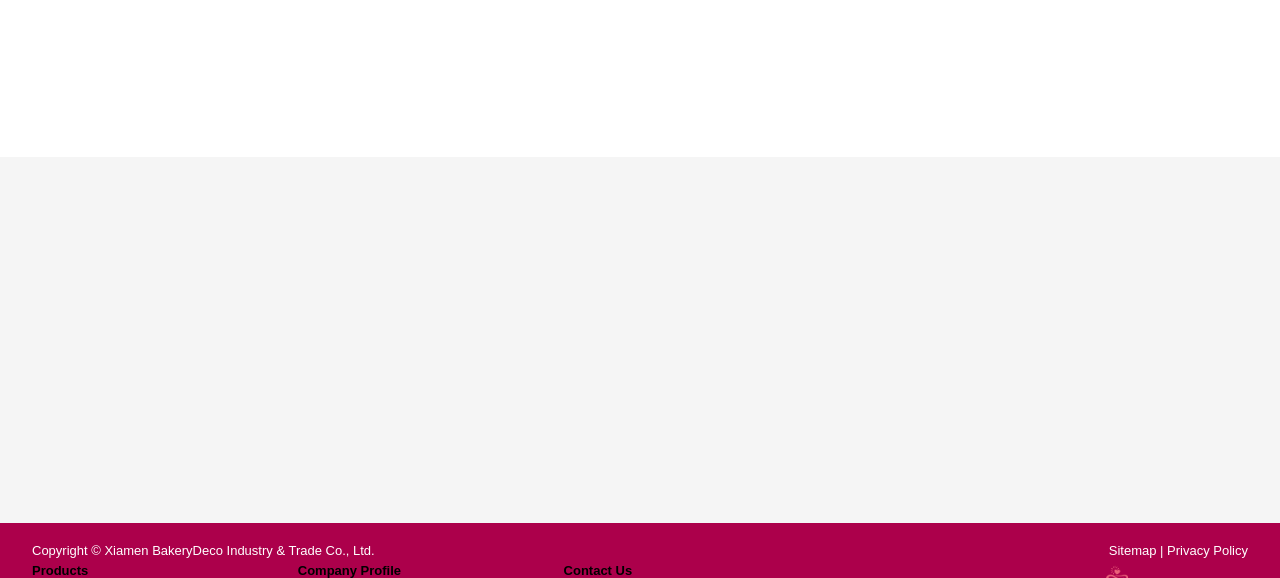Determine the bounding box coordinates of the UI element described below. Use the format (top-left x, top-left y, bottom-right x, bottom-right y) with floating point numbers between 0 and 1: Privacy Policy

[0.912, 0.94, 0.975, 0.966]